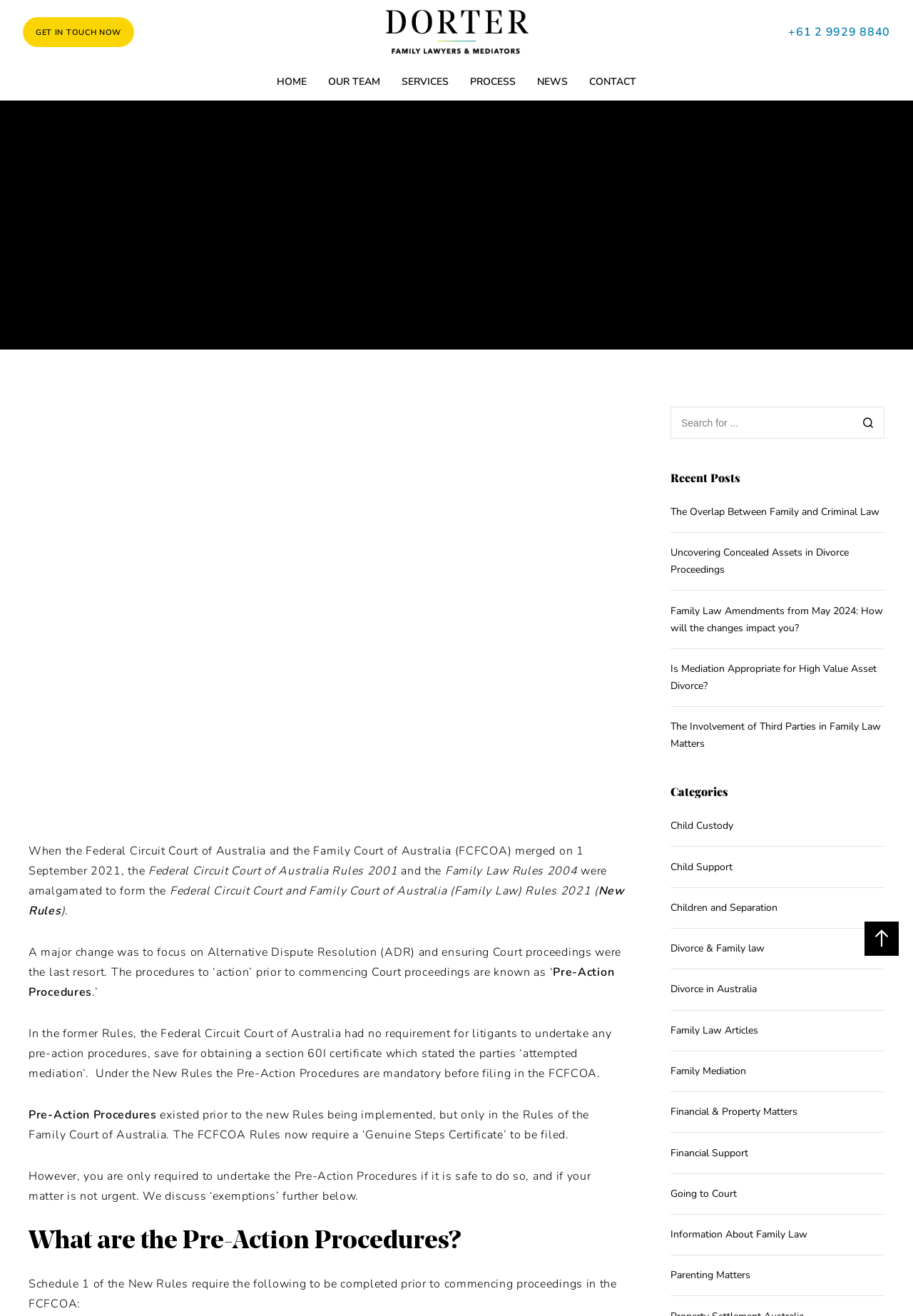What is the purpose of the Pre-Action Procedures in Family Law?
Using the information from the image, give a concise answer in one word or a short phrase.

Alternative Dispute Resolution